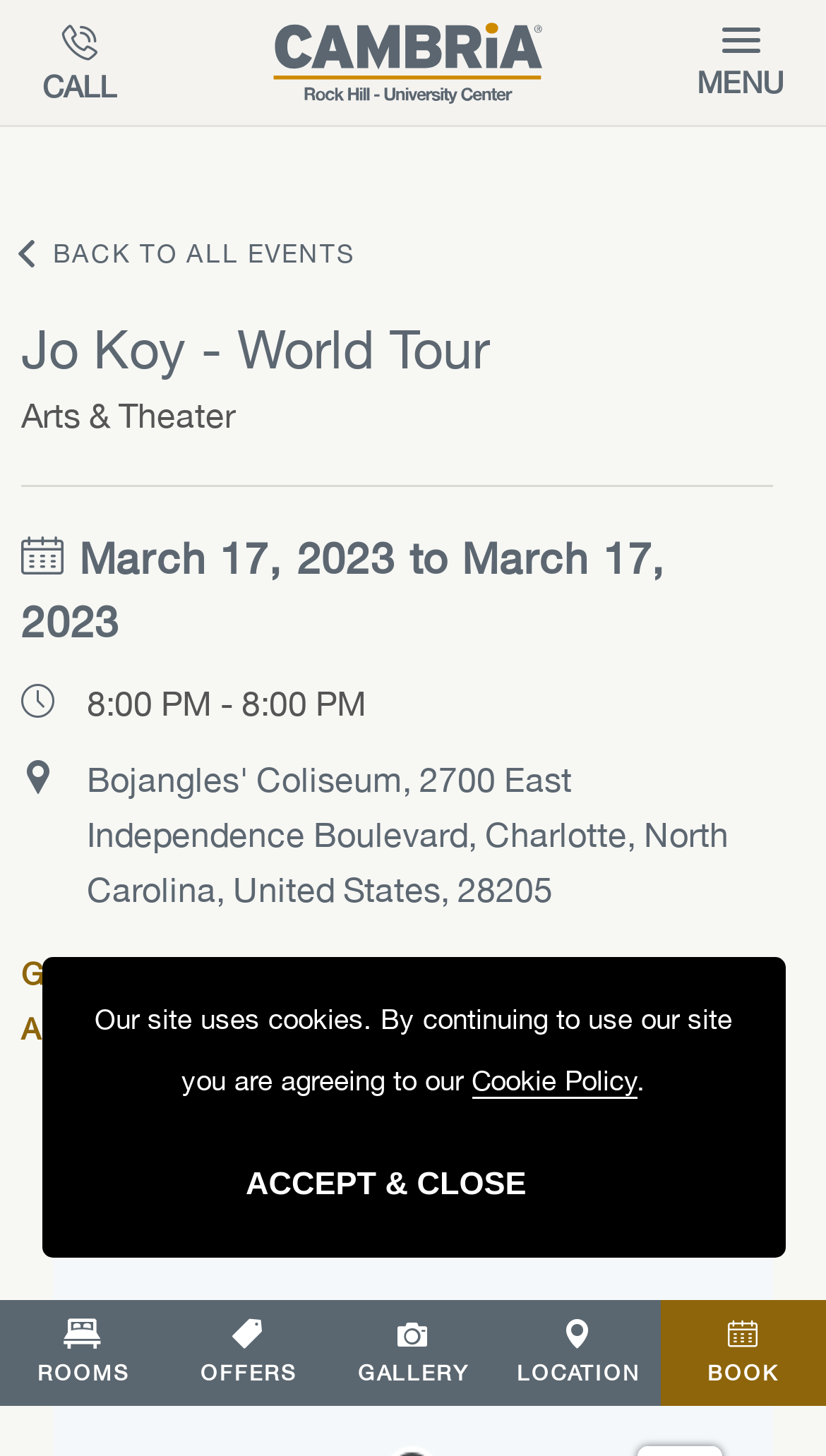Locate the bounding box coordinates of the element I should click to achieve the following instruction: "View rooms".

[0.0, 0.893, 0.2, 0.966]